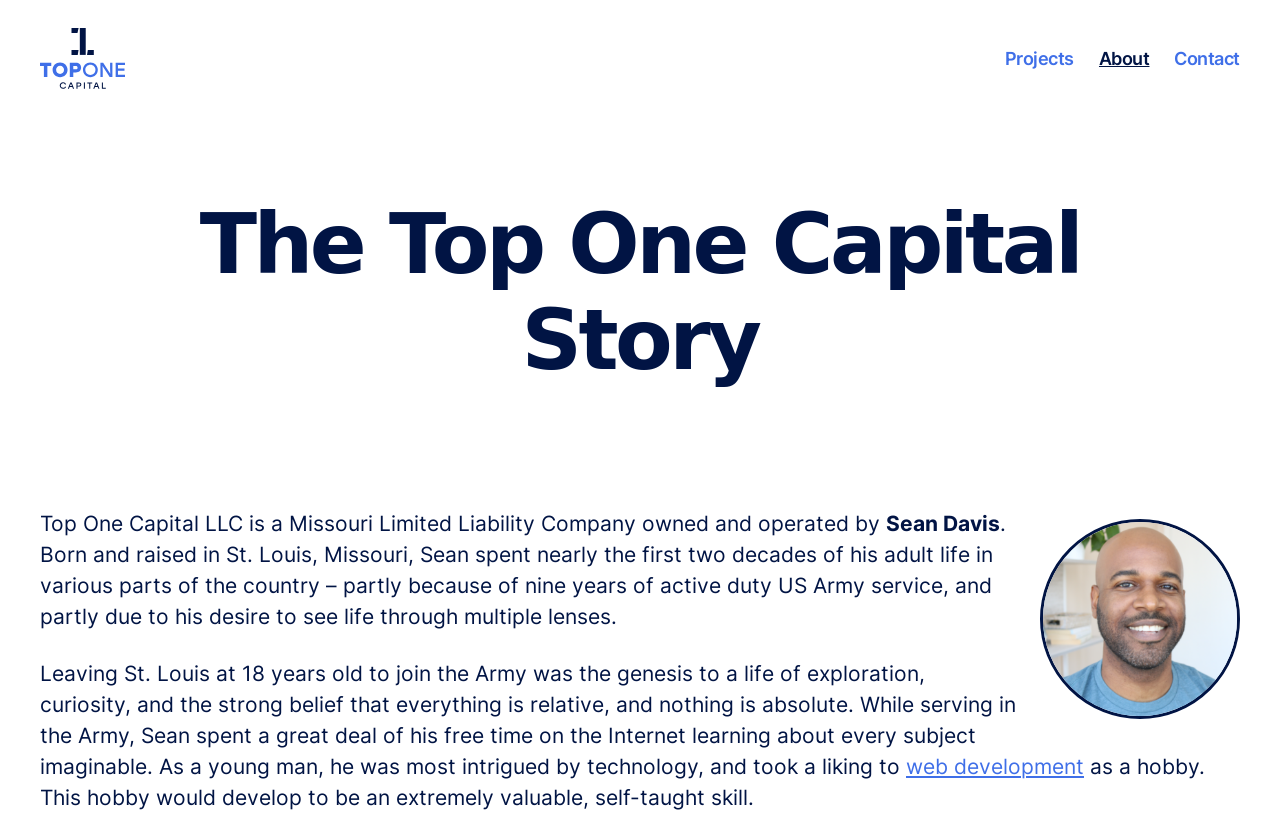Identify the bounding box coordinates for the UI element described as: "web development".

[0.708, 0.905, 0.847, 0.935]